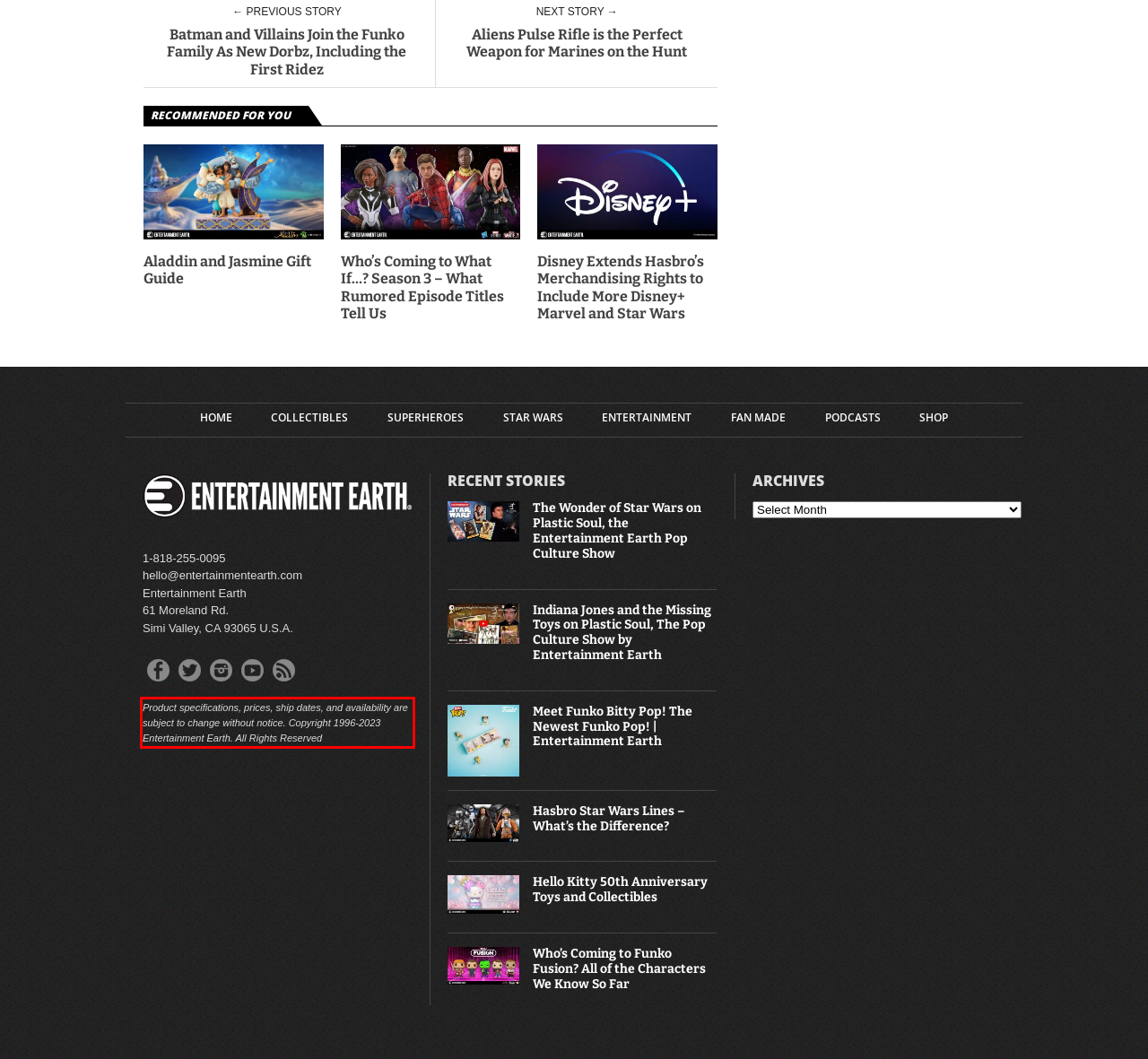You have a screenshot of a webpage with a red bounding box. Use OCR to generate the text contained within this red rectangle.

Product specifications, prices, ship dates, and availability are subject to change without notice. Copyright 1996-2023 Entertainment Earth. All Rights Reserved